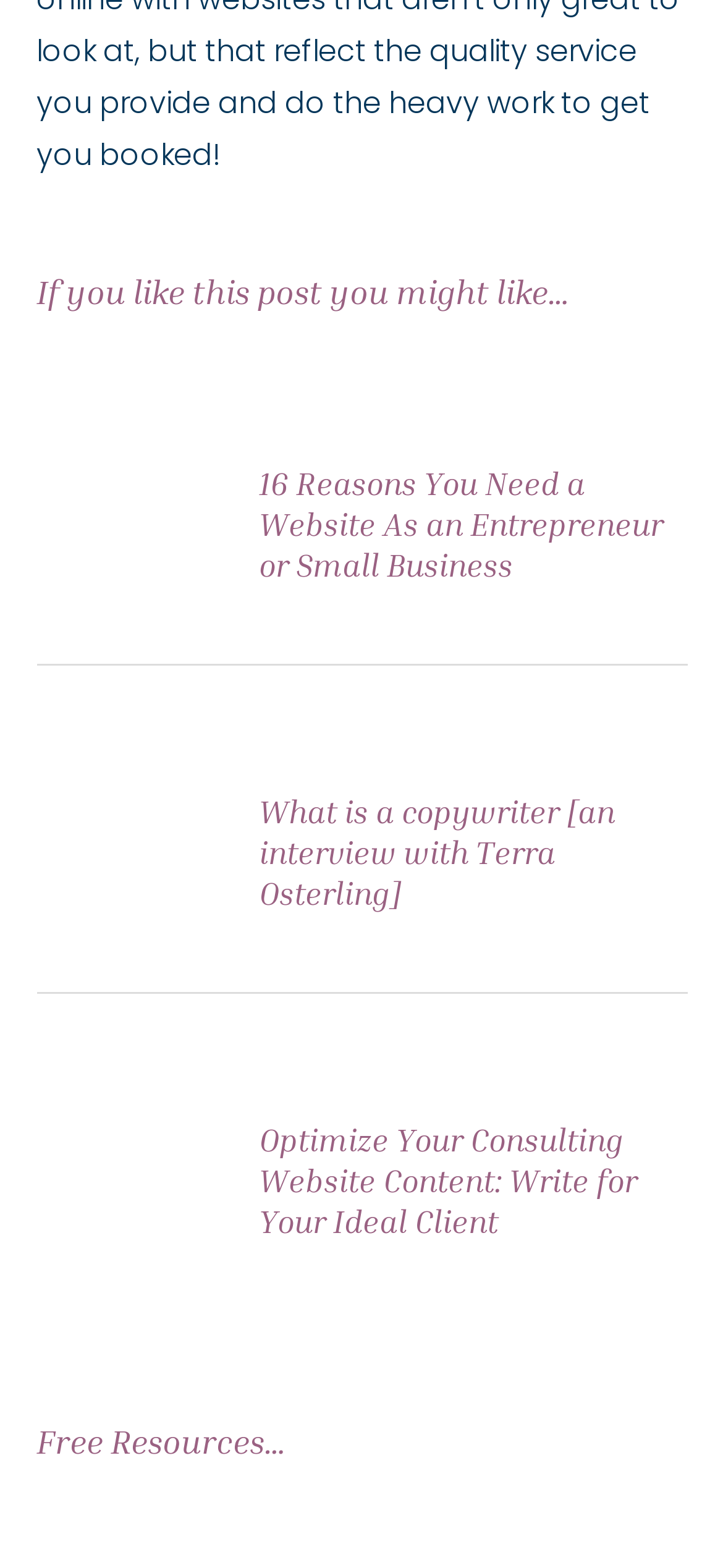What is the topic of the last article?
Carefully examine the image and provide a detailed answer to the question.

I analyzed the last 'article' element [204] and found a 'heading' element [350] with the text 'Optimize Your Consulting Website Content: Write for Your Ideal Client'. This suggests that the topic of the last article is related to consulting website content.